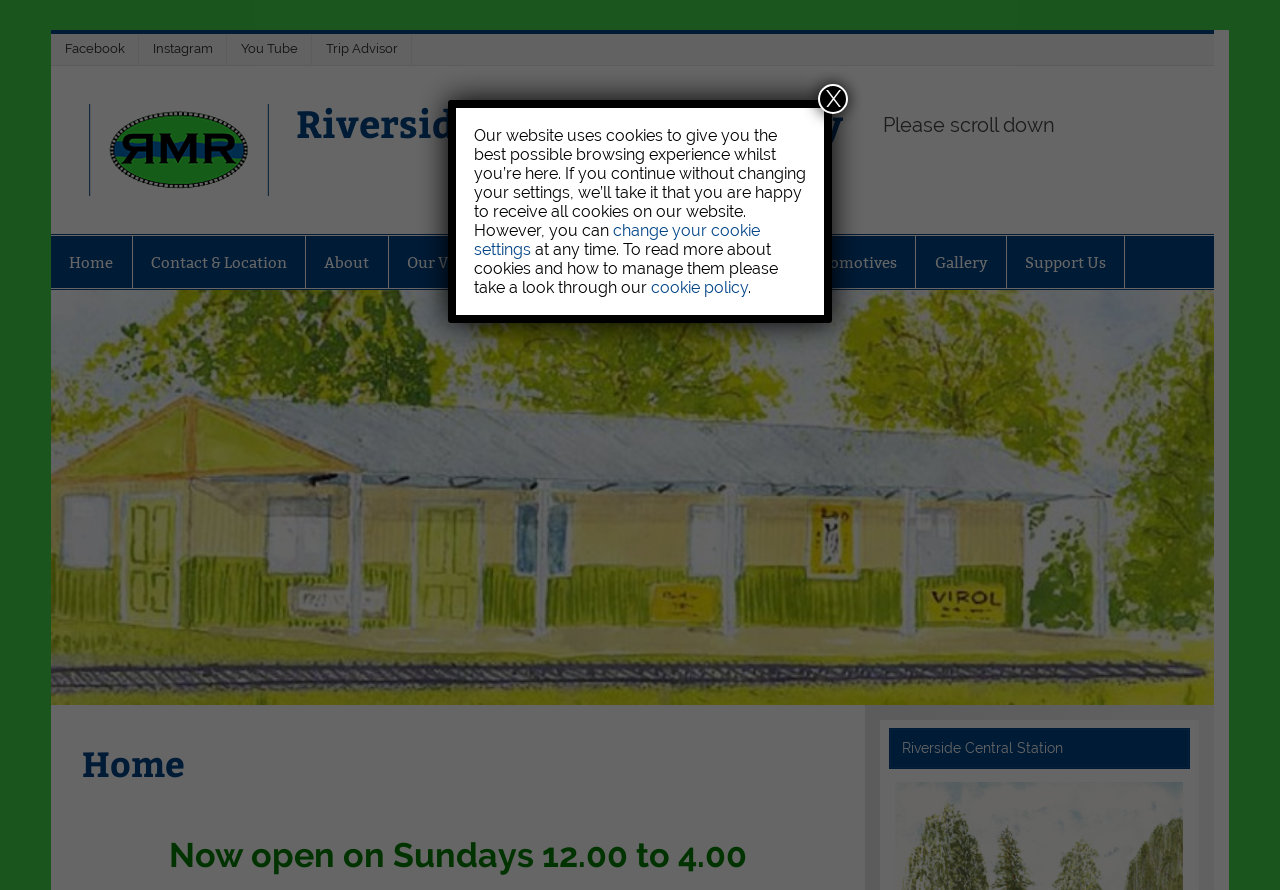Please predict the bounding box coordinates of the element's region where a click is necessary to complete the following instruction: "Click Facebook". The coordinates should be represented by four float numbers between 0 and 1, i.e., [left, top, right, bottom].

[0.046, 0.039, 0.108, 0.073]